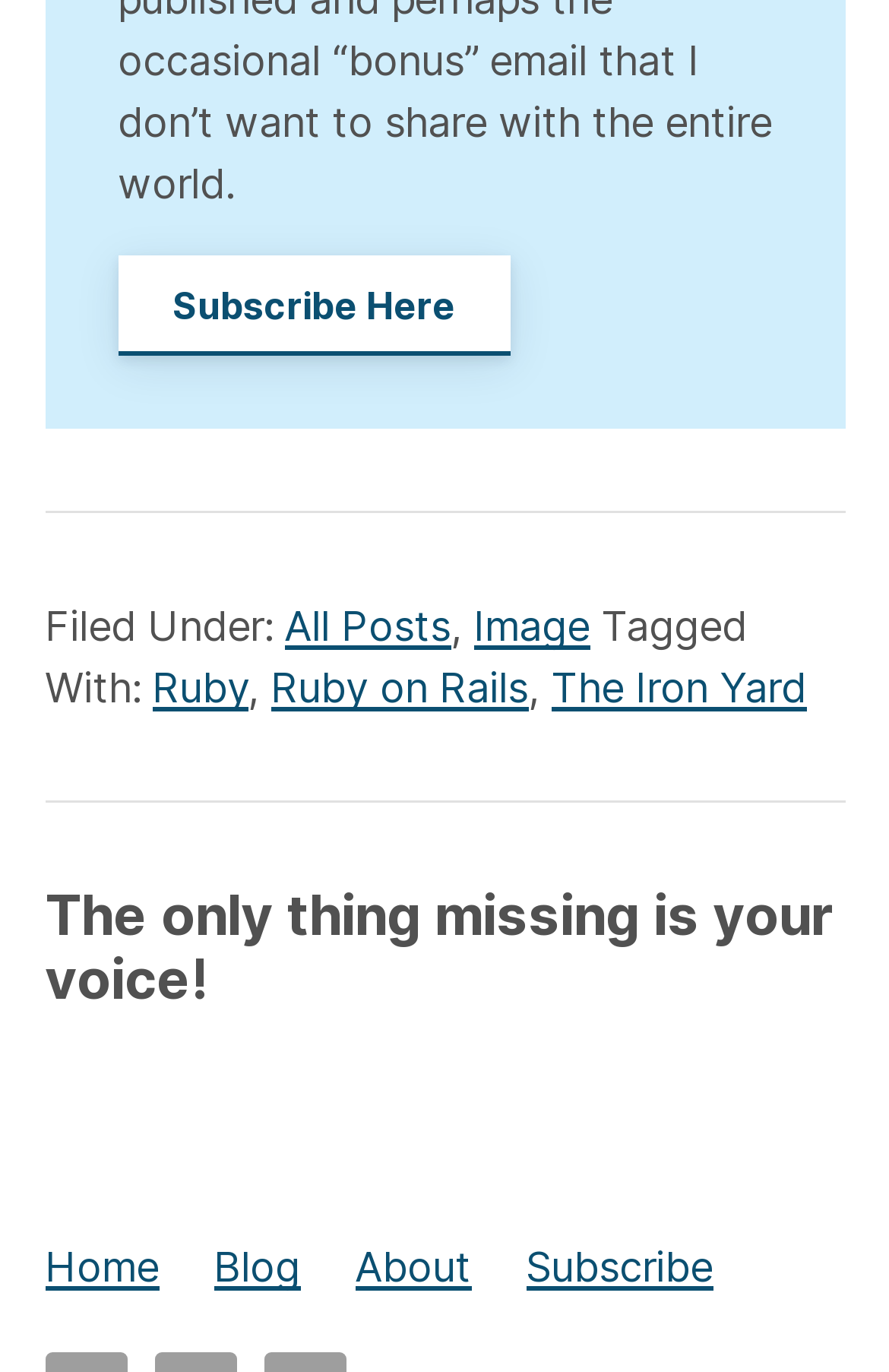Please find the bounding box coordinates of the section that needs to be clicked to achieve this instruction: "Read about the author".

[0.399, 0.907, 0.529, 0.941]